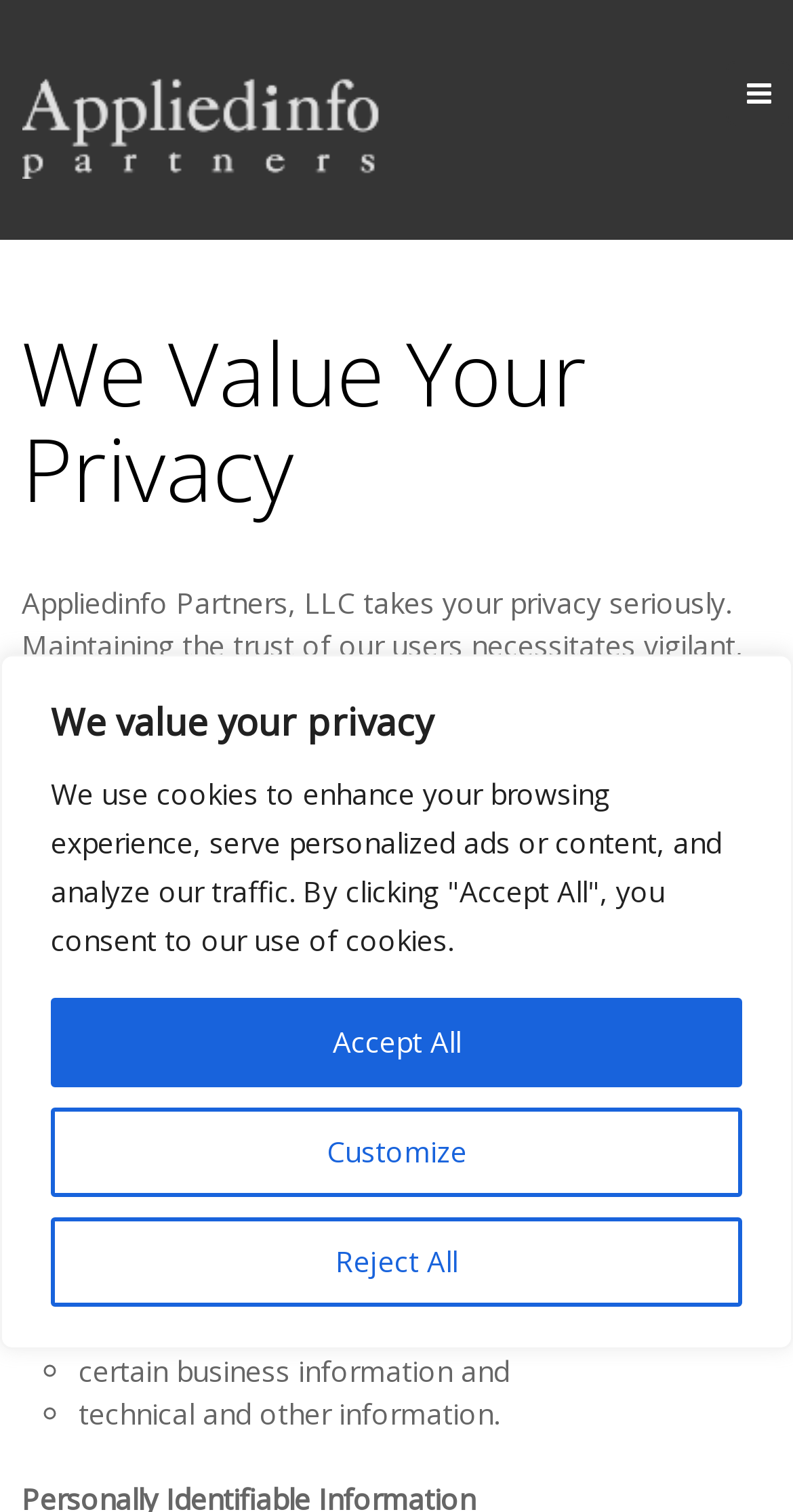What is the tone of the webpage content?
Examine the webpage screenshot and provide an in-depth answer to the question.

The language and tone used on the webpage convey a sense of seriousness and responsibility, emphasizing the importance of user privacy and the company's commitment to protecting it. The use of phrases like 'We value your privacy' and 'Maintaining the trust of our users necessitates vigilant, responsible privacy protections' reinforces this tone.